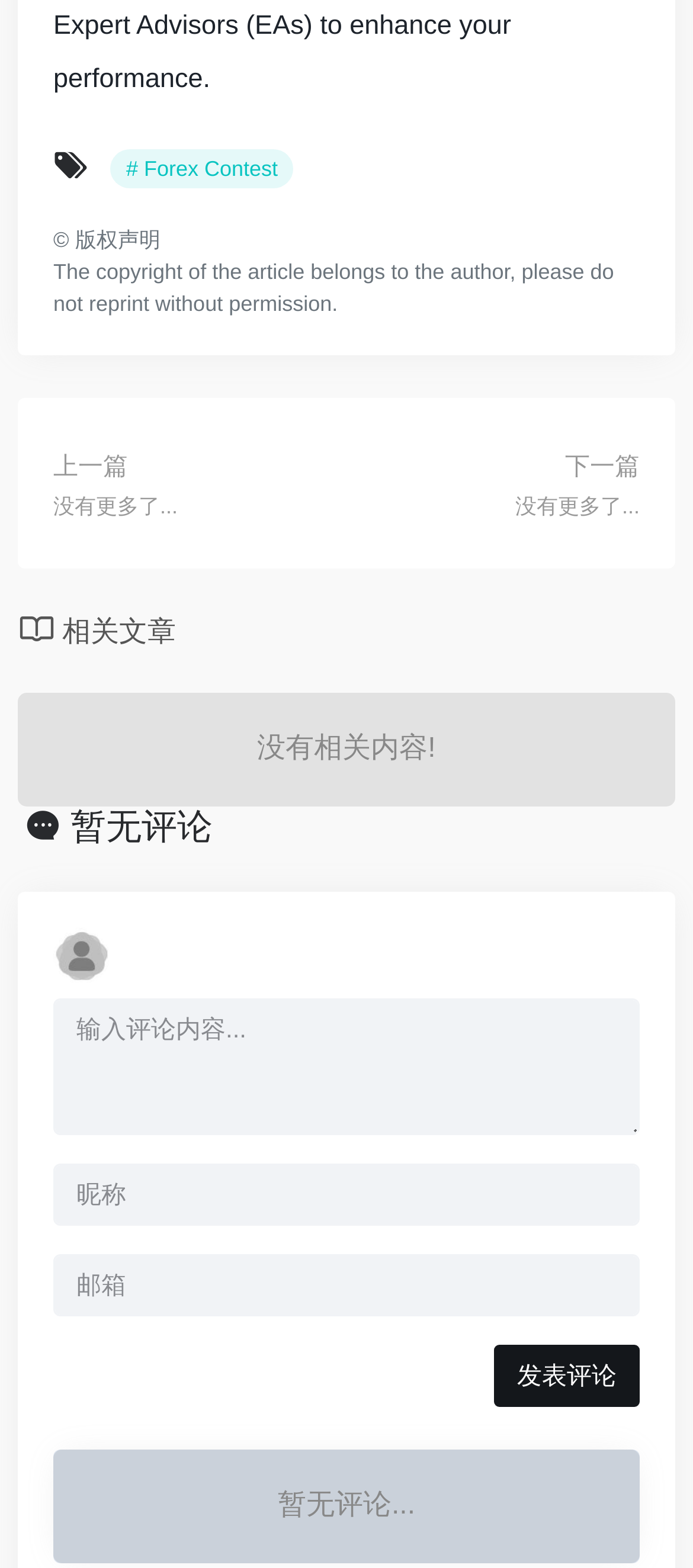Please answer the following question using a single word or phrase: 
What is the purpose of the textbox at the bottom?

Input comment